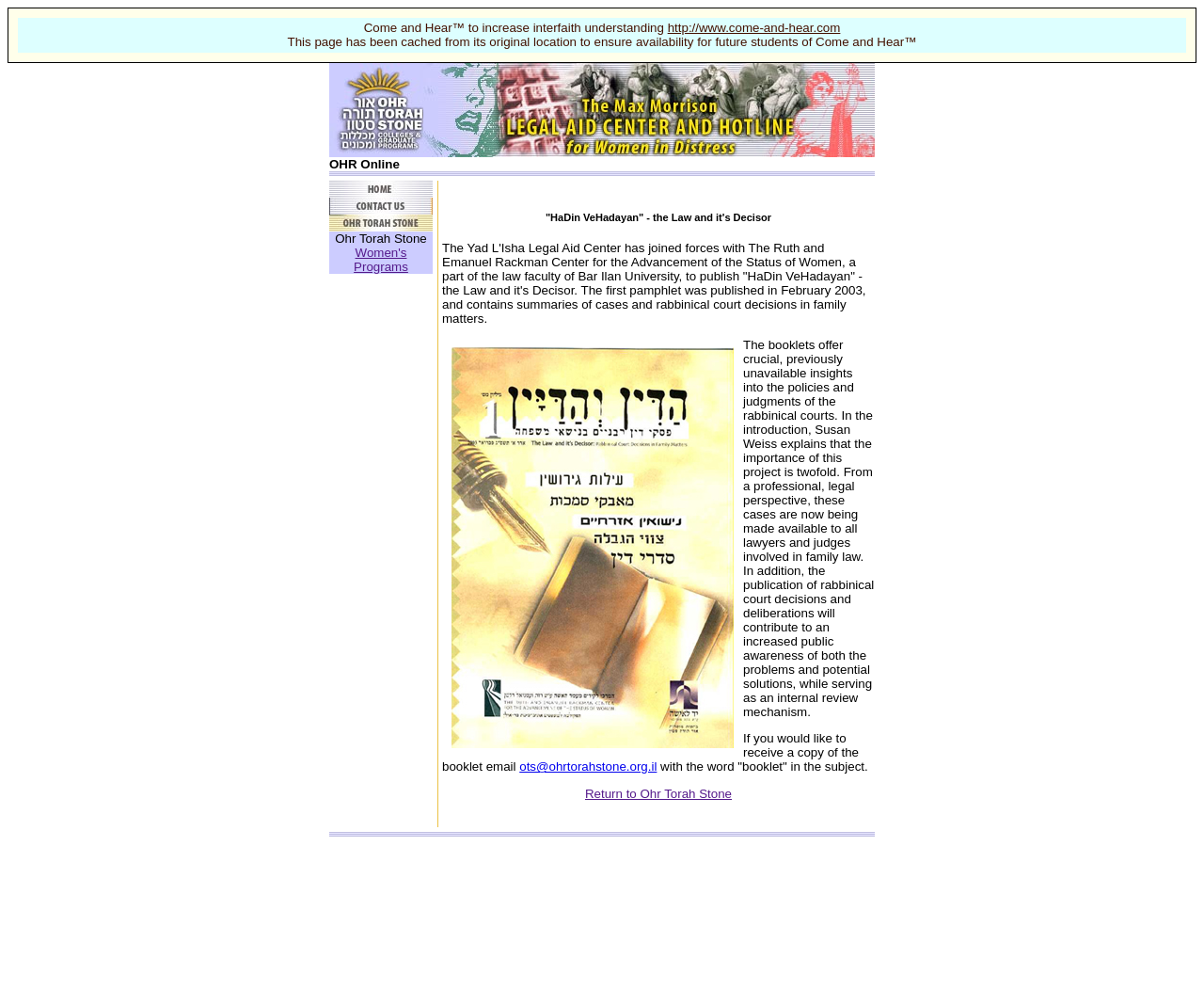Given the following UI element description: "ots@ohrtorahstone.org.il", find the bounding box coordinates in the webpage screenshot.

[0.431, 0.767, 0.546, 0.782]